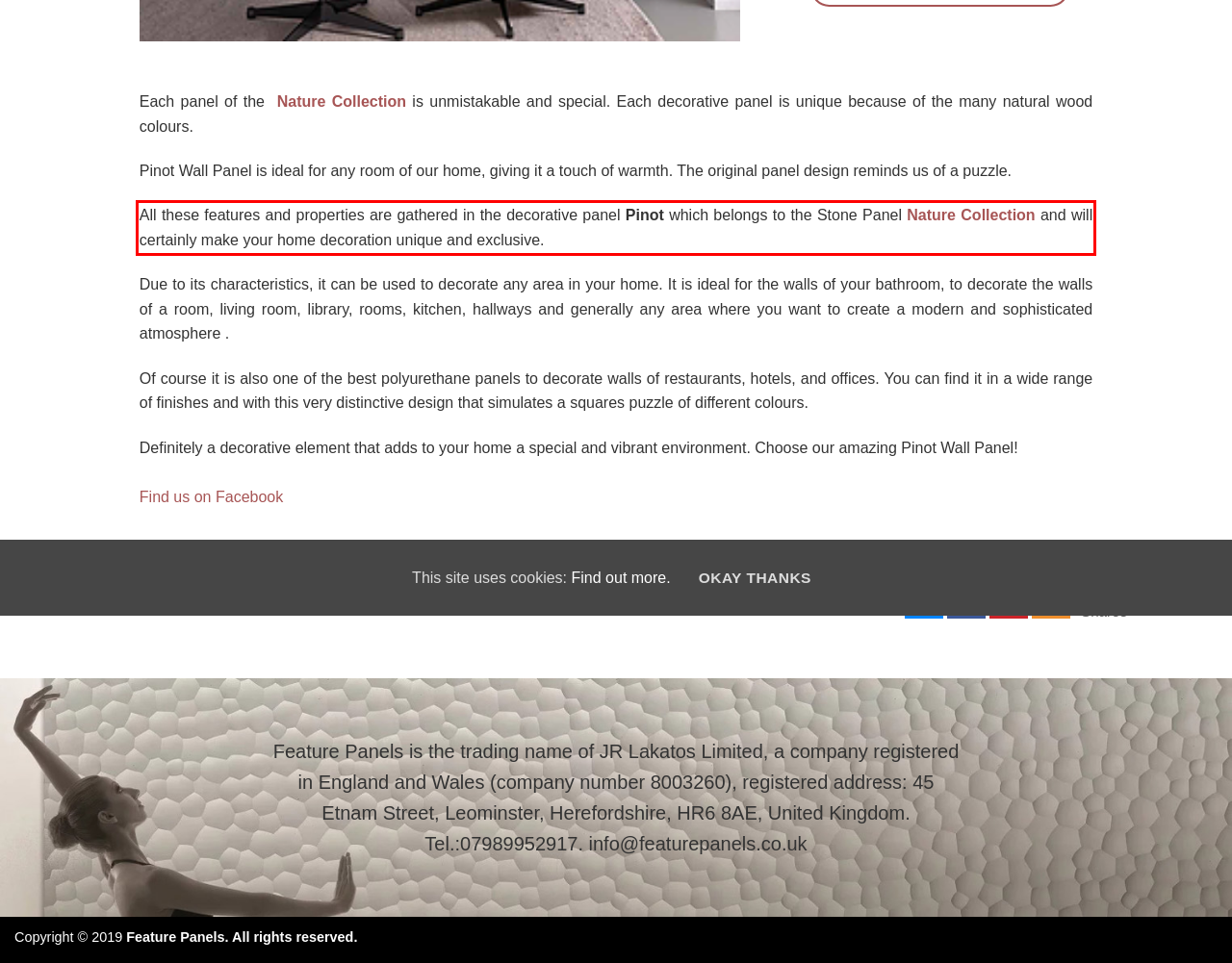By examining the provided screenshot of a webpage, recognize the text within the red bounding box and generate its text content.

All these features and properties are gathered in the decorative panel Pinot which belongs to the Stone Panel Nature Collection and will certainly make your home decoration unique and exclusive.